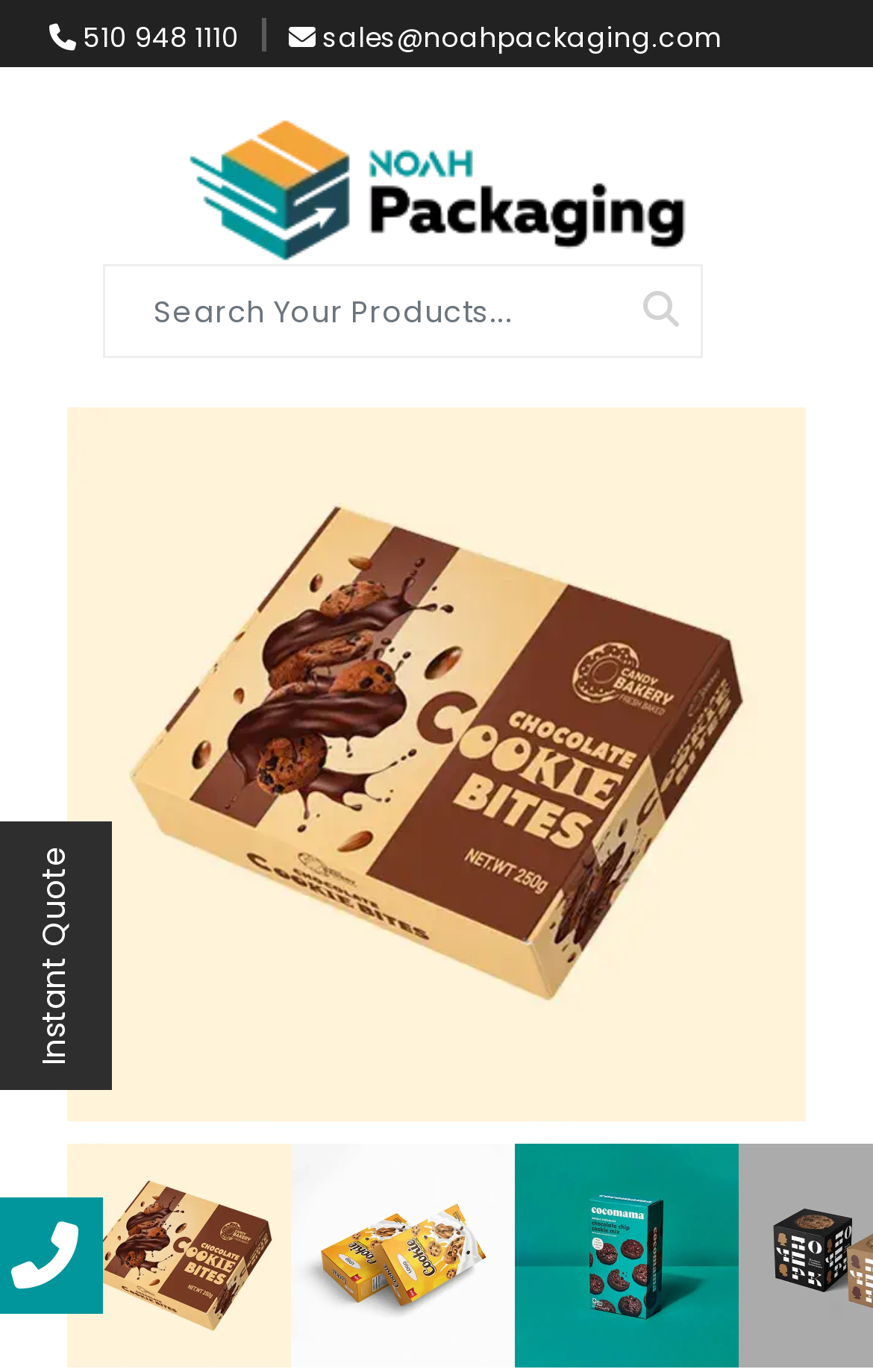Respond with a single word or phrase for the following question: 
What is the call-to-action?

Get instant quote